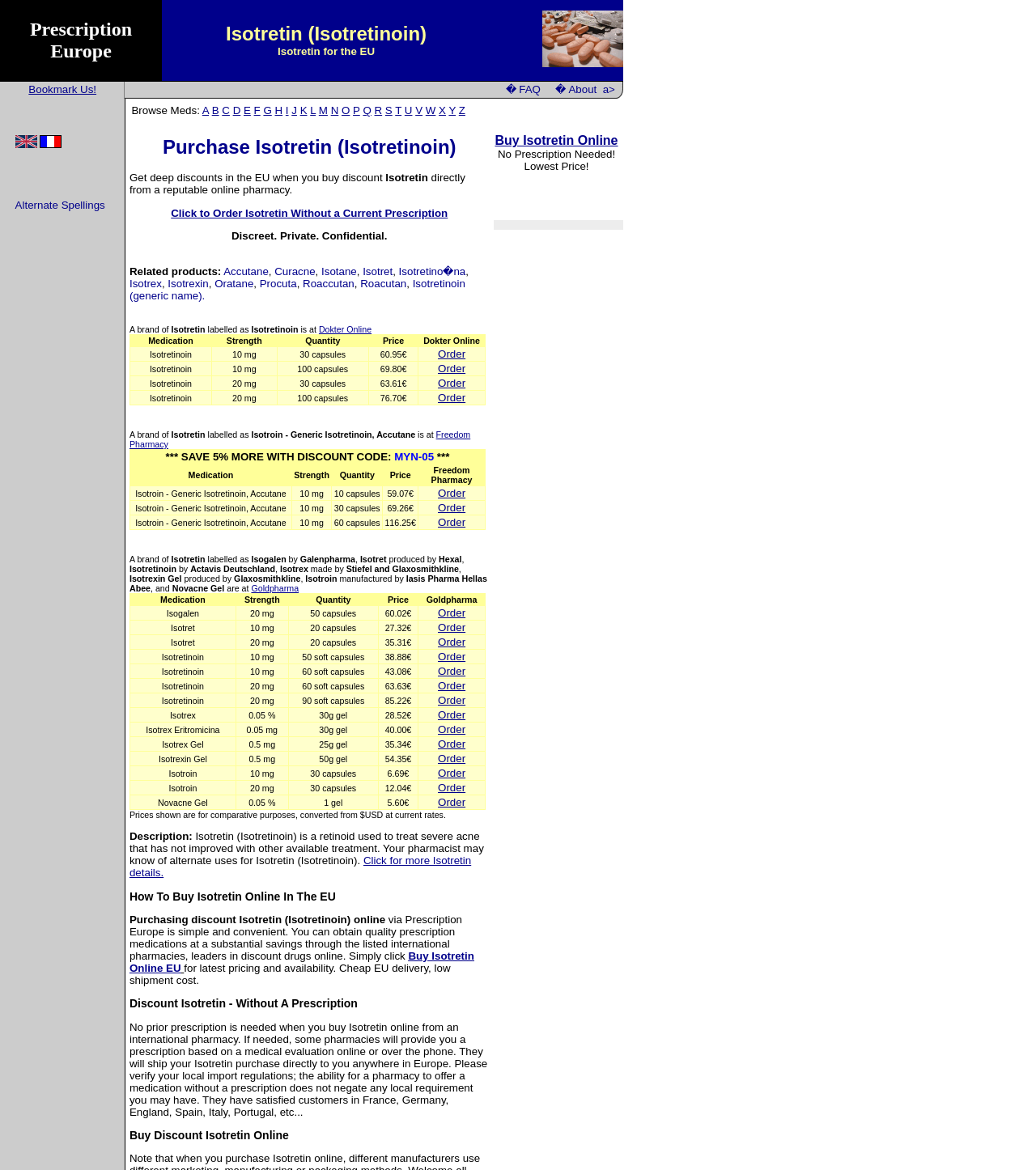How many strengths are available for Isotretinoin?
From the screenshot, supply a one-word or short-phrase answer.

2